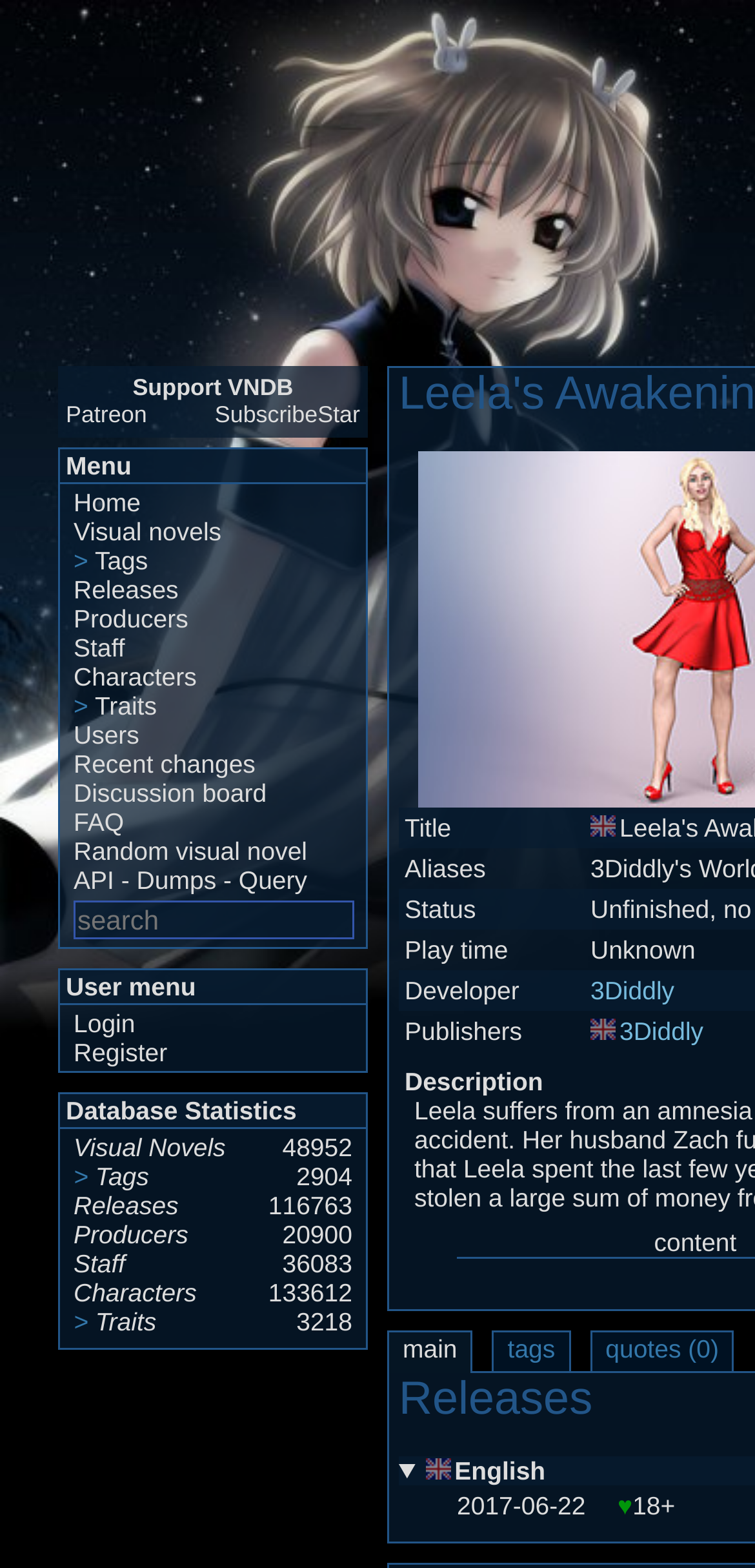What is the title of the first grid cell?
From the screenshot, provide a brief answer in one word or phrase.

Title